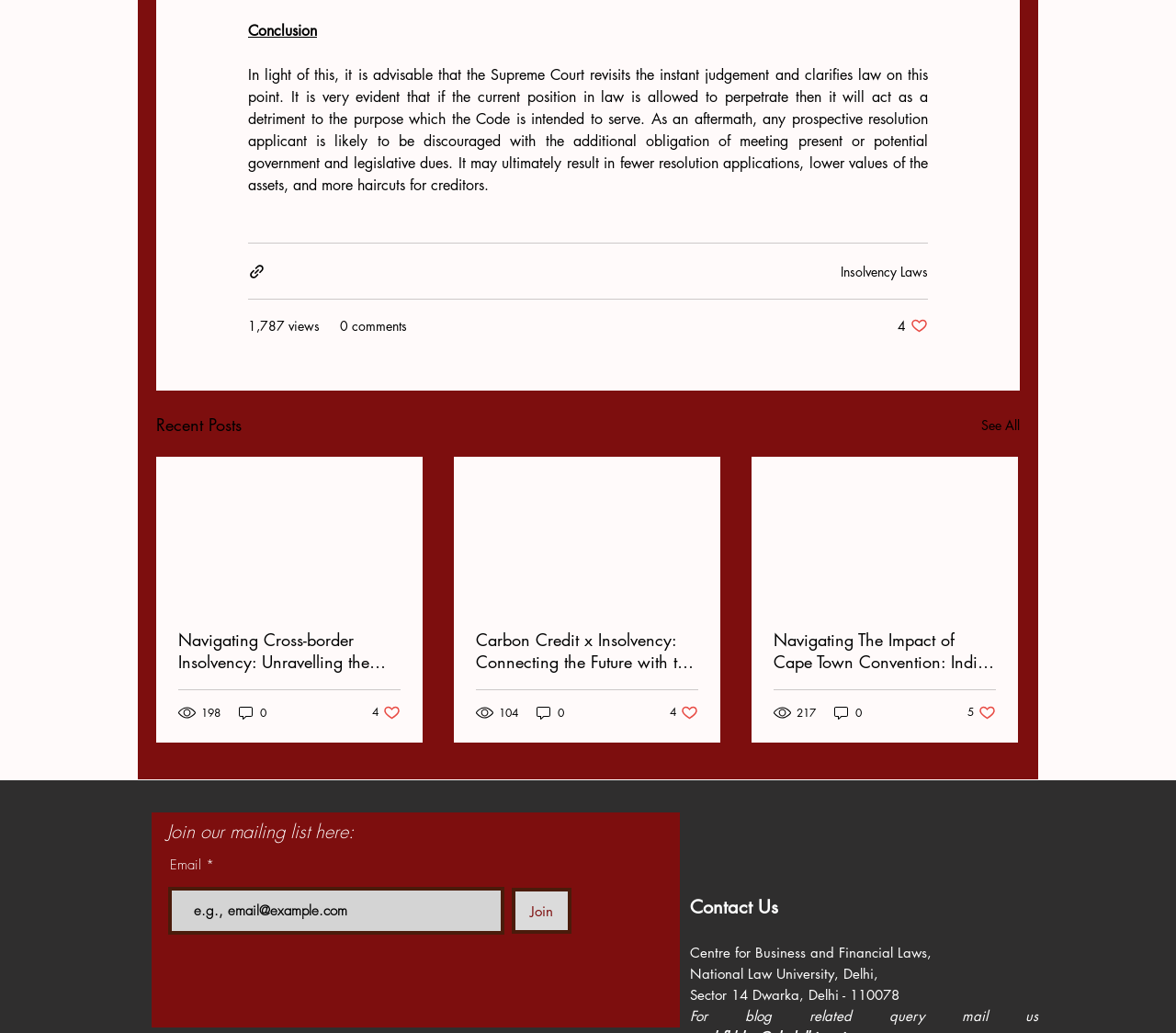Locate the bounding box of the UI element with the following description: "See All".

[0.834, 0.399, 0.867, 0.424]